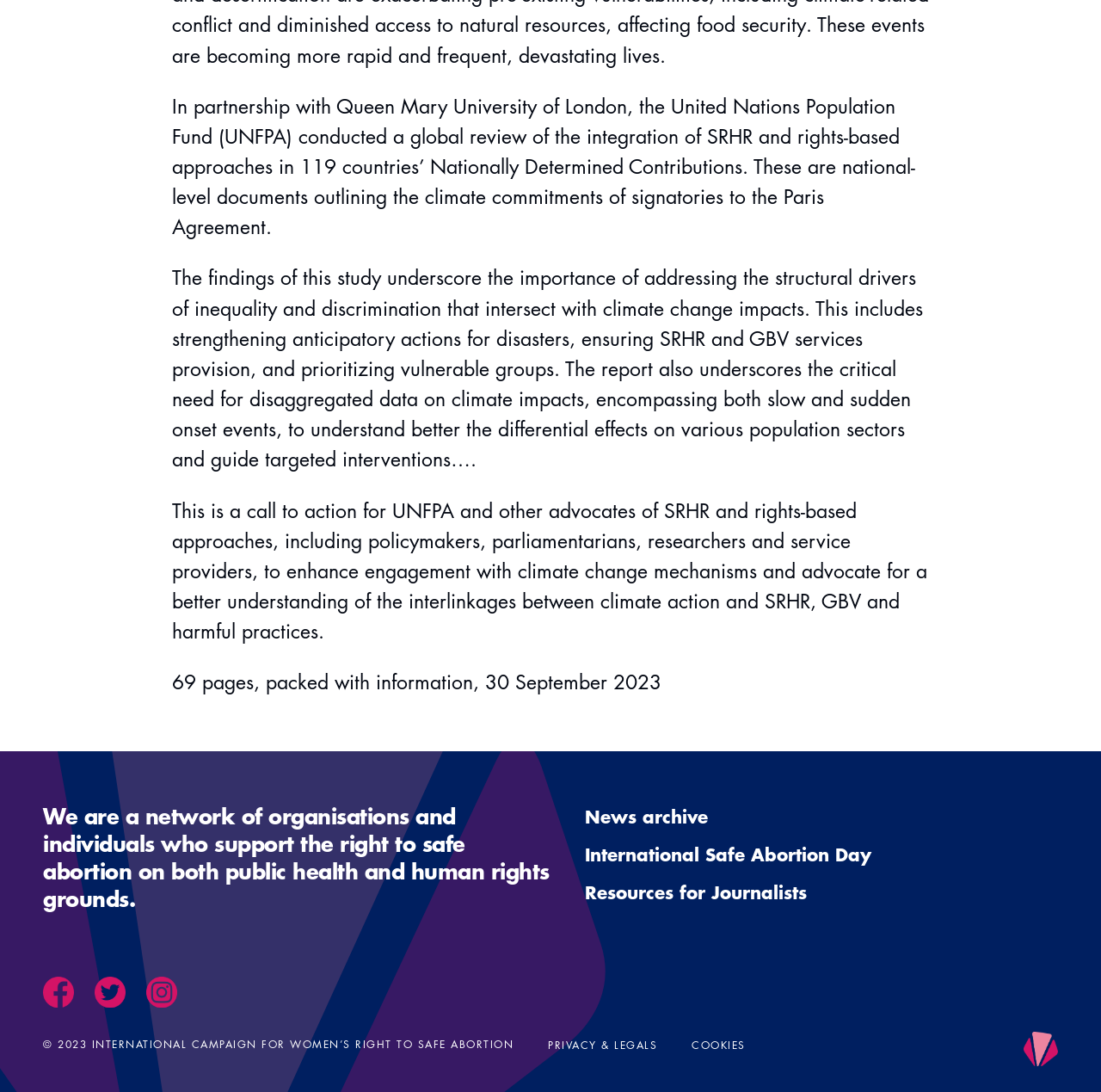Find the bounding box coordinates of the clickable element required to execute the following instruction: "Visit the International Safe Abortion Day page". Provide the coordinates as four float numbers between 0 and 1, i.e., [left, top, right, bottom].

[0.531, 0.773, 0.791, 0.793]